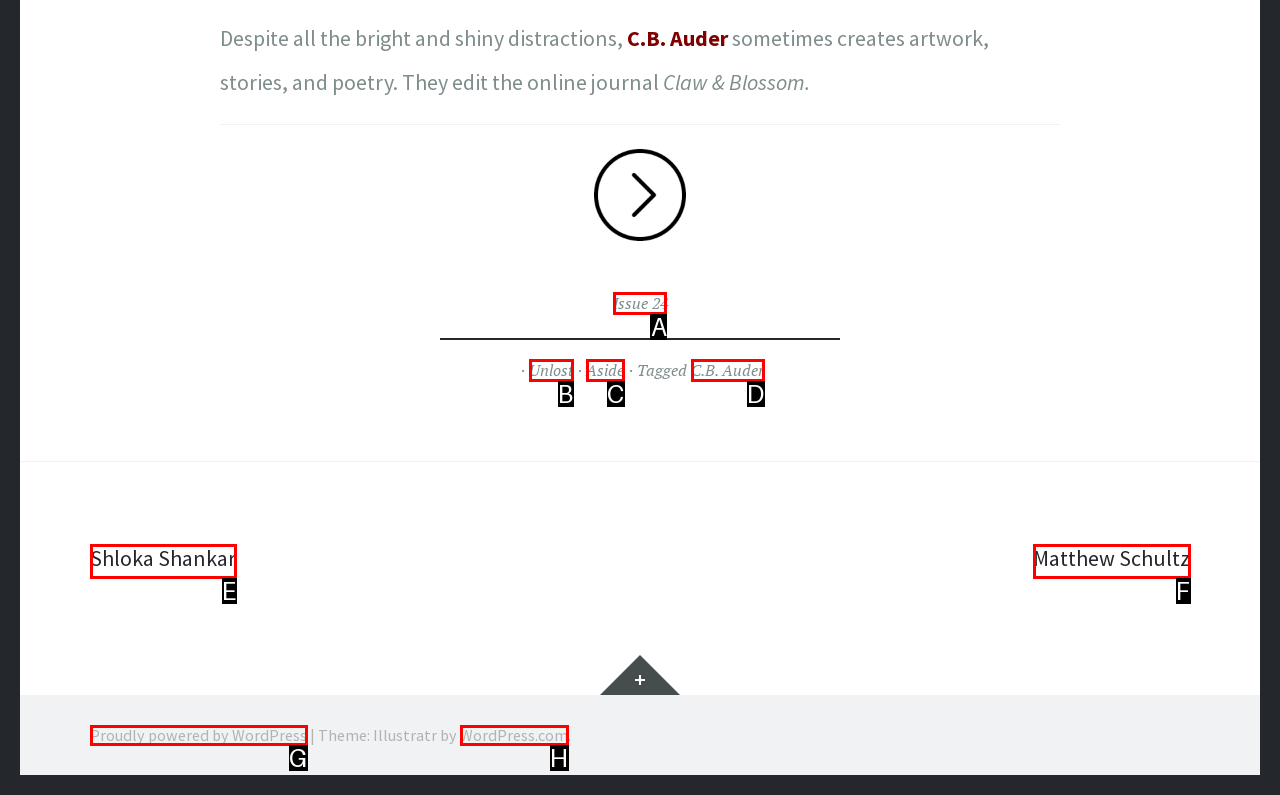Find the correct option to complete this instruction: read Issue 24. Reply with the corresponding letter.

A